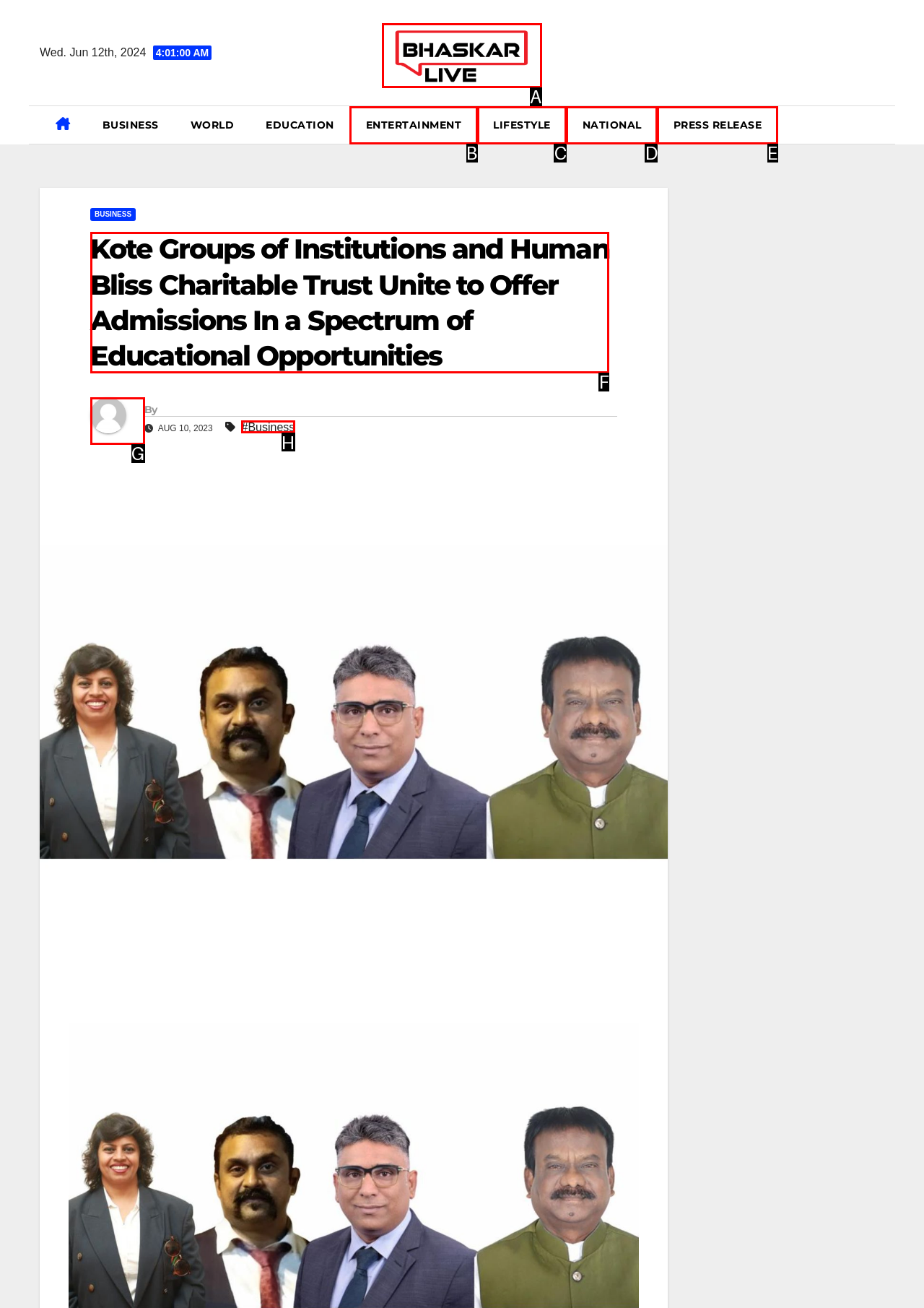What letter corresponds to the UI element to complete this task: Click on Bhaskar Live
Answer directly with the letter.

A